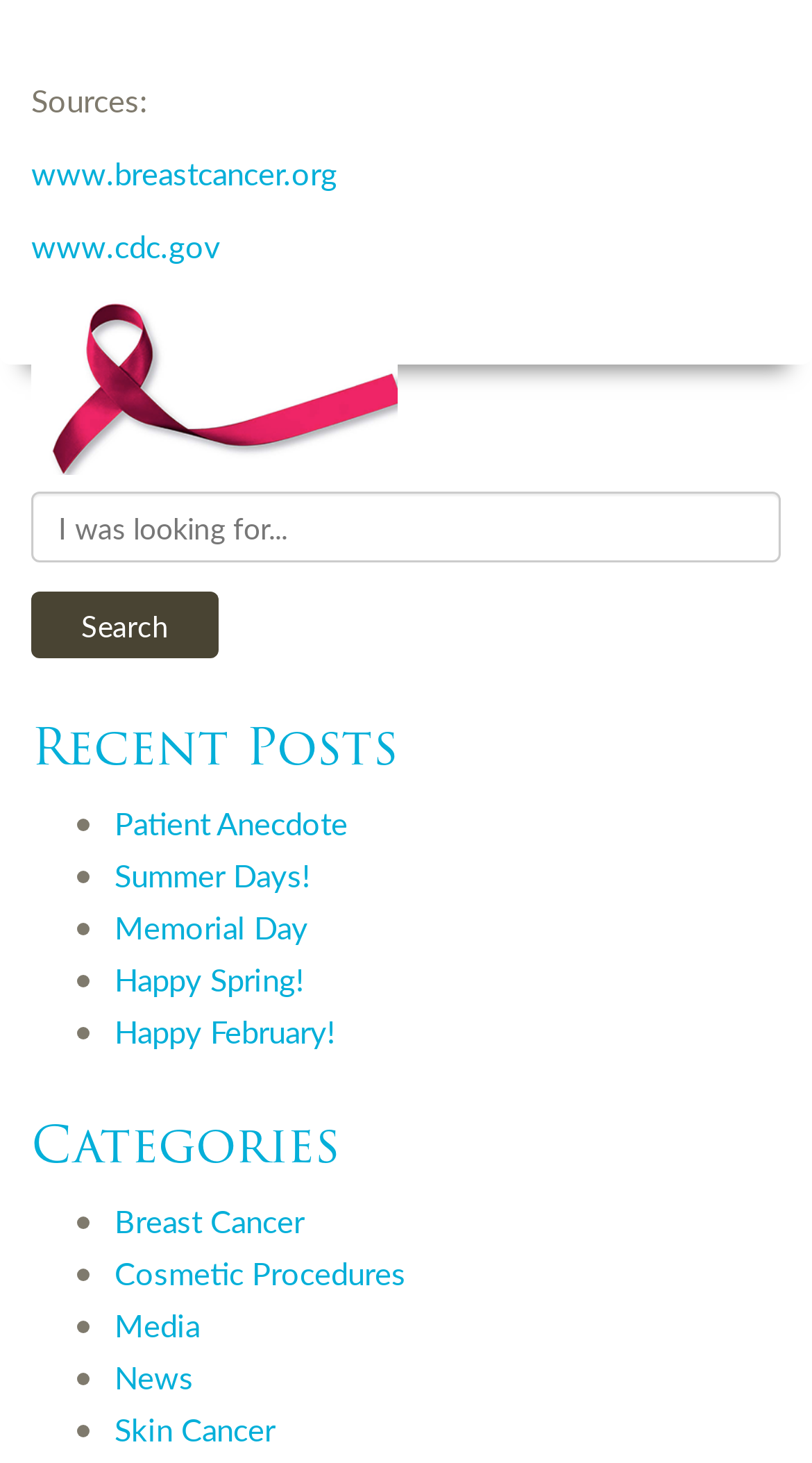Please find the bounding box coordinates of the element's region to be clicked to carry out this instruction: "Visit www.breastcancer.org".

[0.038, 0.103, 0.415, 0.133]